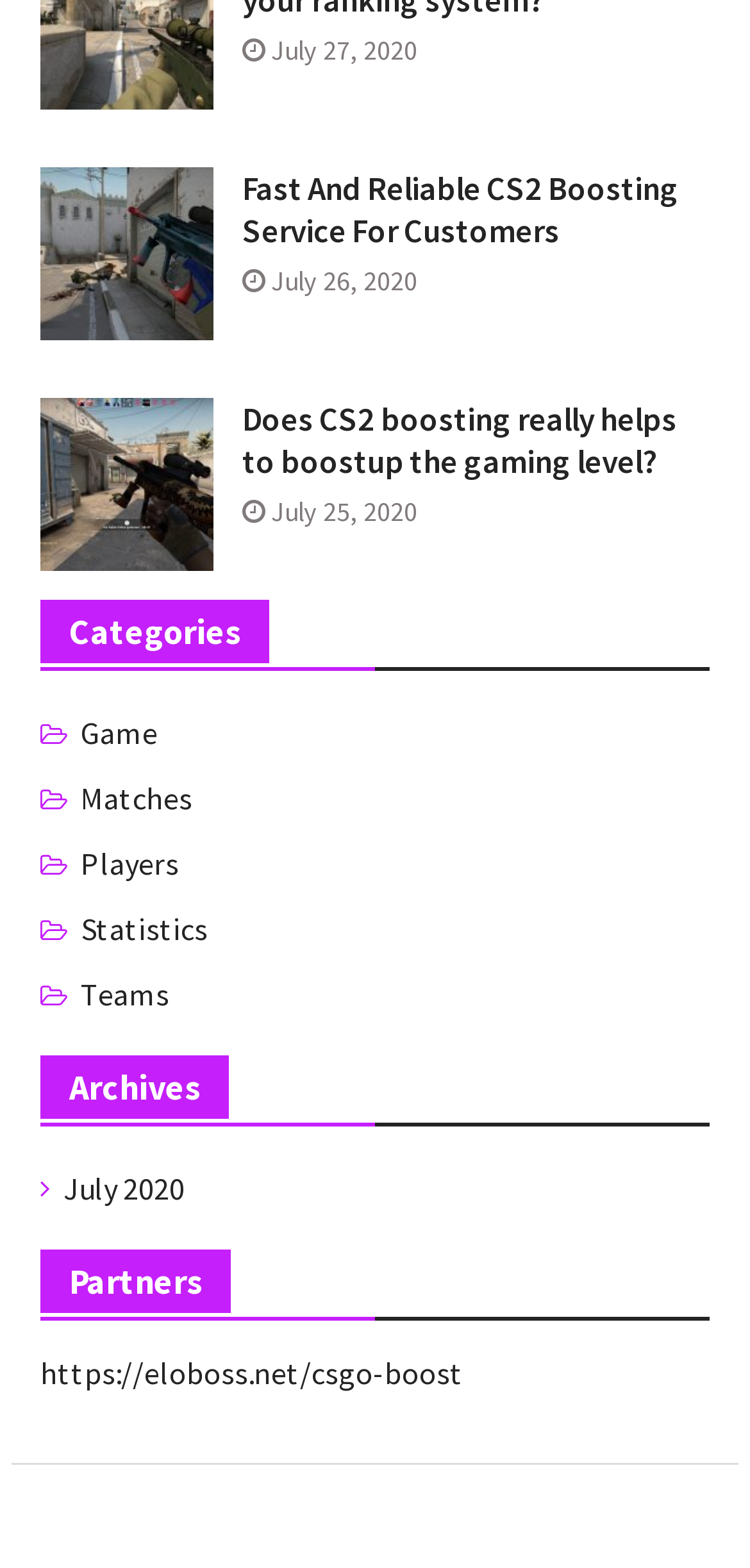Please determine the bounding box coordinates for the UI element described as: "July 2020".

[0.084, 0.742, 0.246, 0.772]